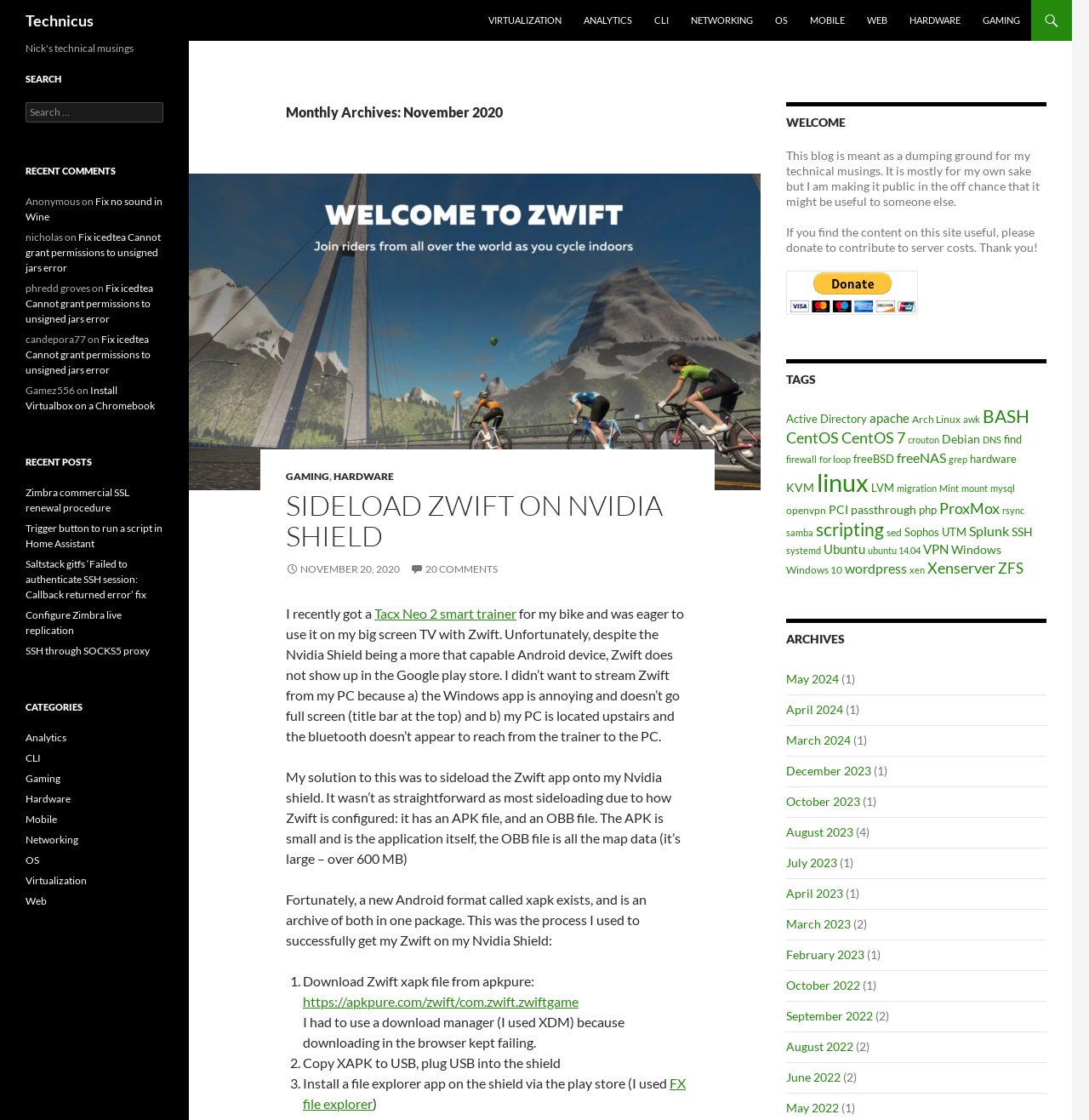Please determine the bounding box coordinates of the section I need to click to accomplish this instruction: "Click on the 'GAMING' link".

[0.893, 0.0, 0.946, 0.036]